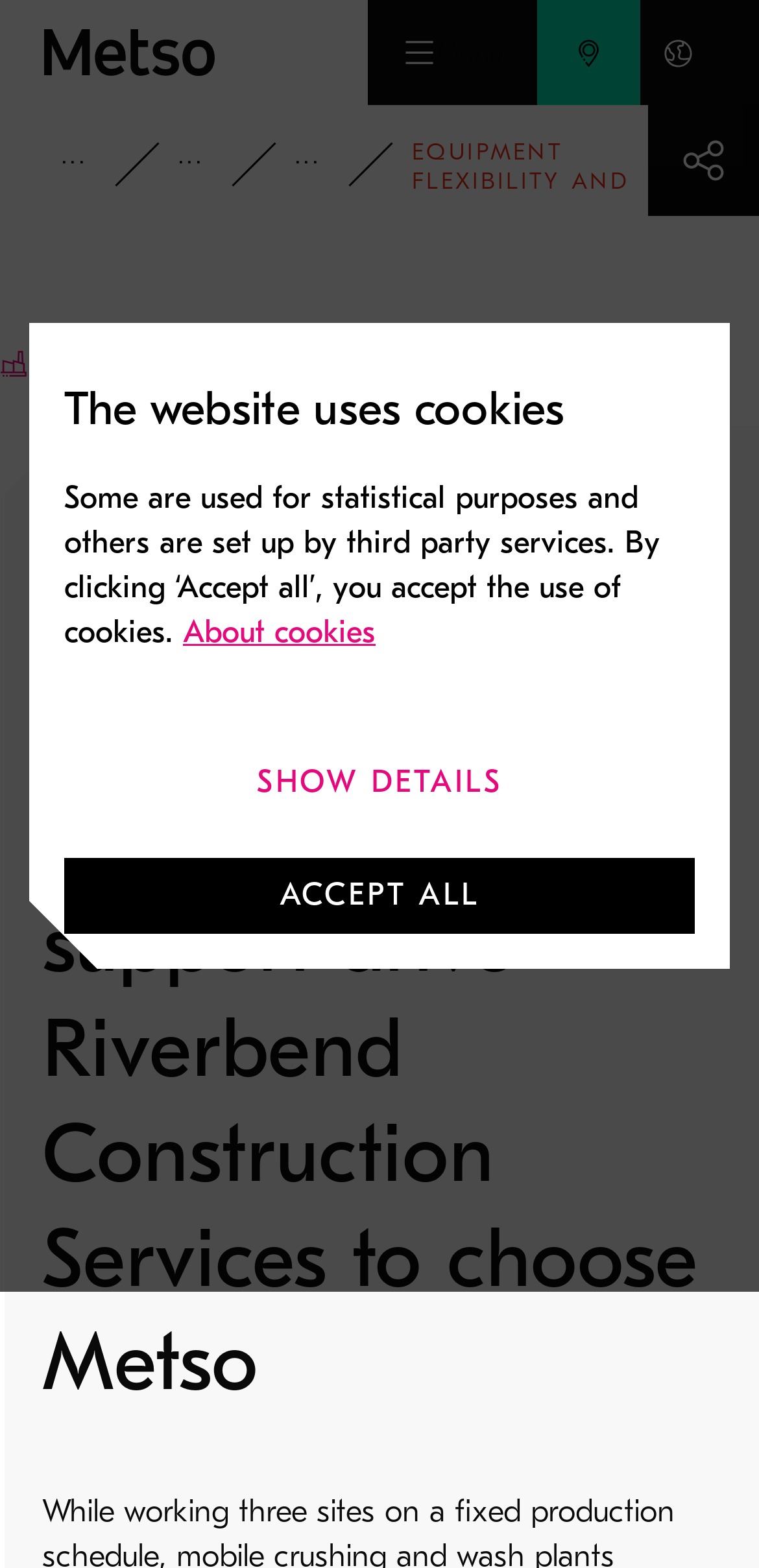Answer in one word or a short phrase: 
What is the text on the button at the top right corner?

Menu